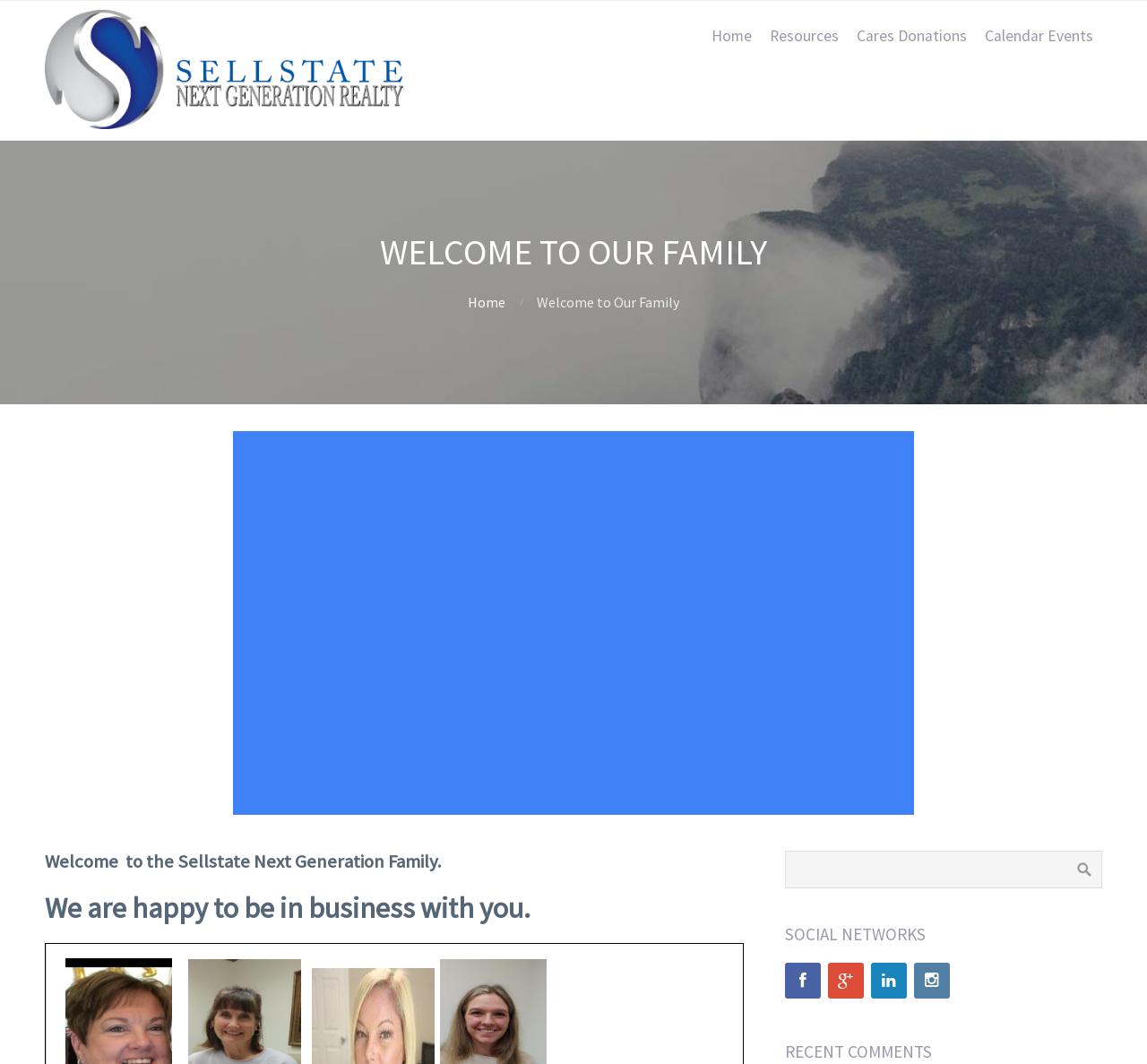Please provide the bounding box coordinates for the element that needs to be clicked to perform the following instruction: "check calendar events". The coordinates should be given as four float numbers between 0 and 1, i.e., [left, top, right, bottom].

[0.851, 0.013, 0.961, 0.054]